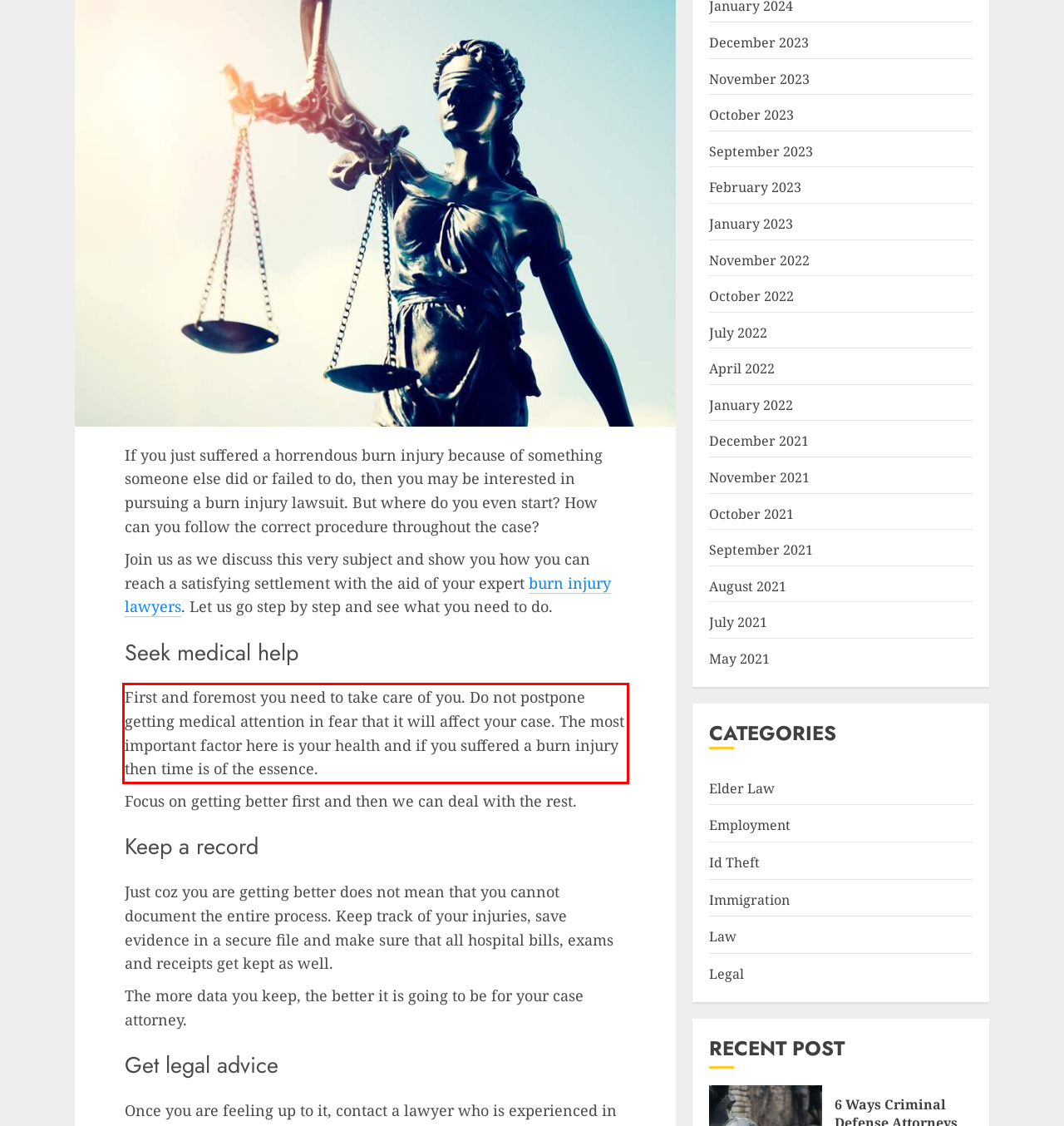In the screenshot of the webpage, find the red bounding box and perform OCR to obtain the text content restricted within this red bounding box.

First and foremost you need to take care of you. Do not postpone getting medical attention in fear that it will affect your case. The most important factor here is your health and if you suffered a burn injury then time is of the essence.